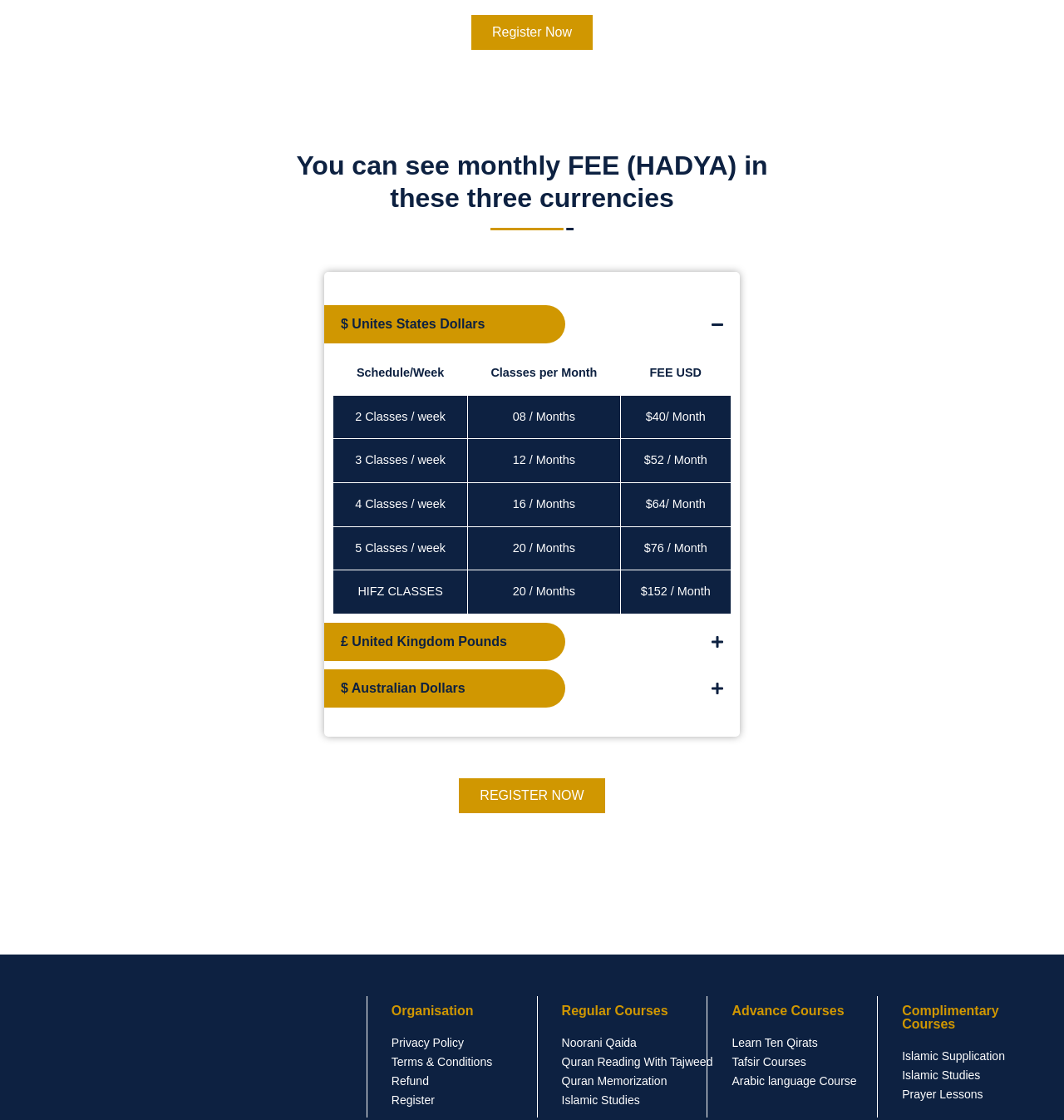Identify the bounding box coordinates of the area you need to click to perform the following instruction: "Click Register Now".

[0.443, 0.014, 0.557, 0.045]